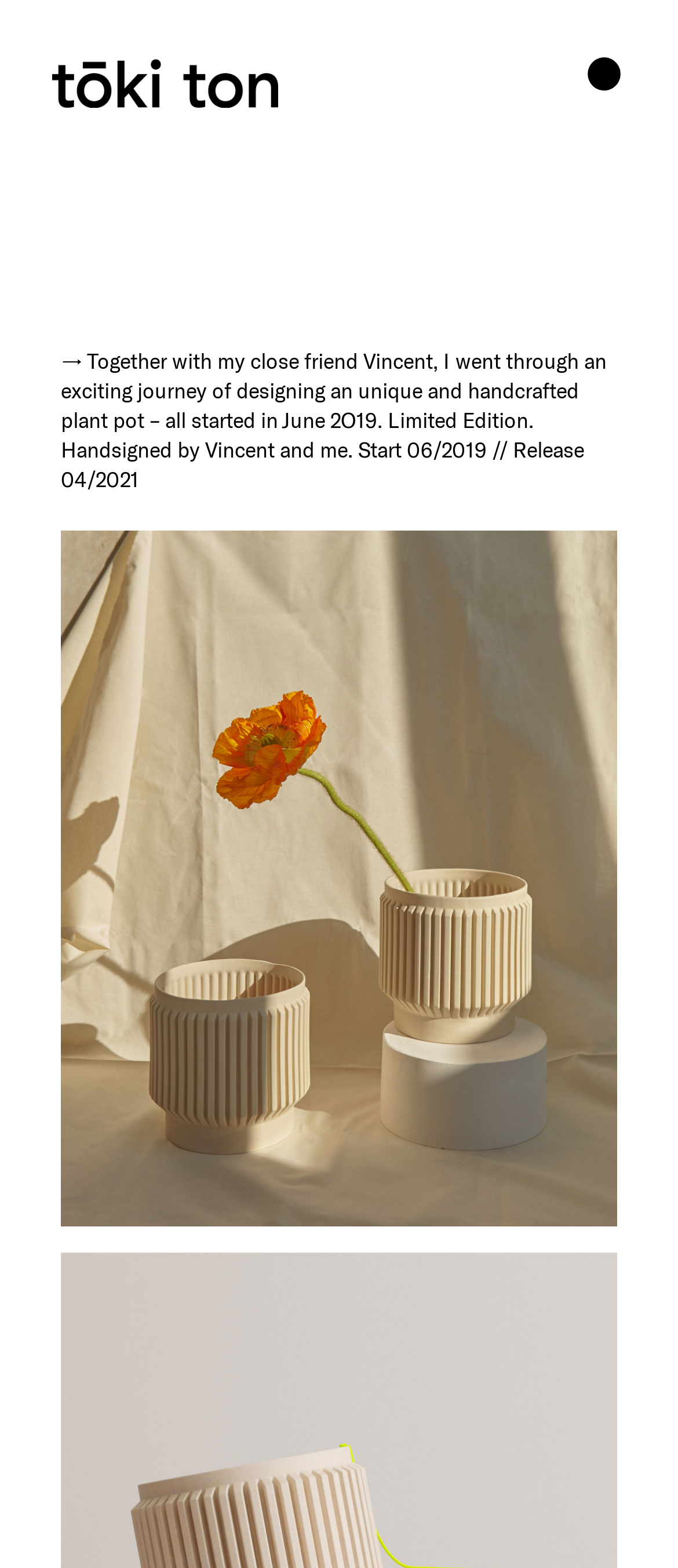Using the description "alt="hamburger-custom"", predict the bounding box of the relevant HTML element.

[0.859, 0.033, 0.923, 0.064]